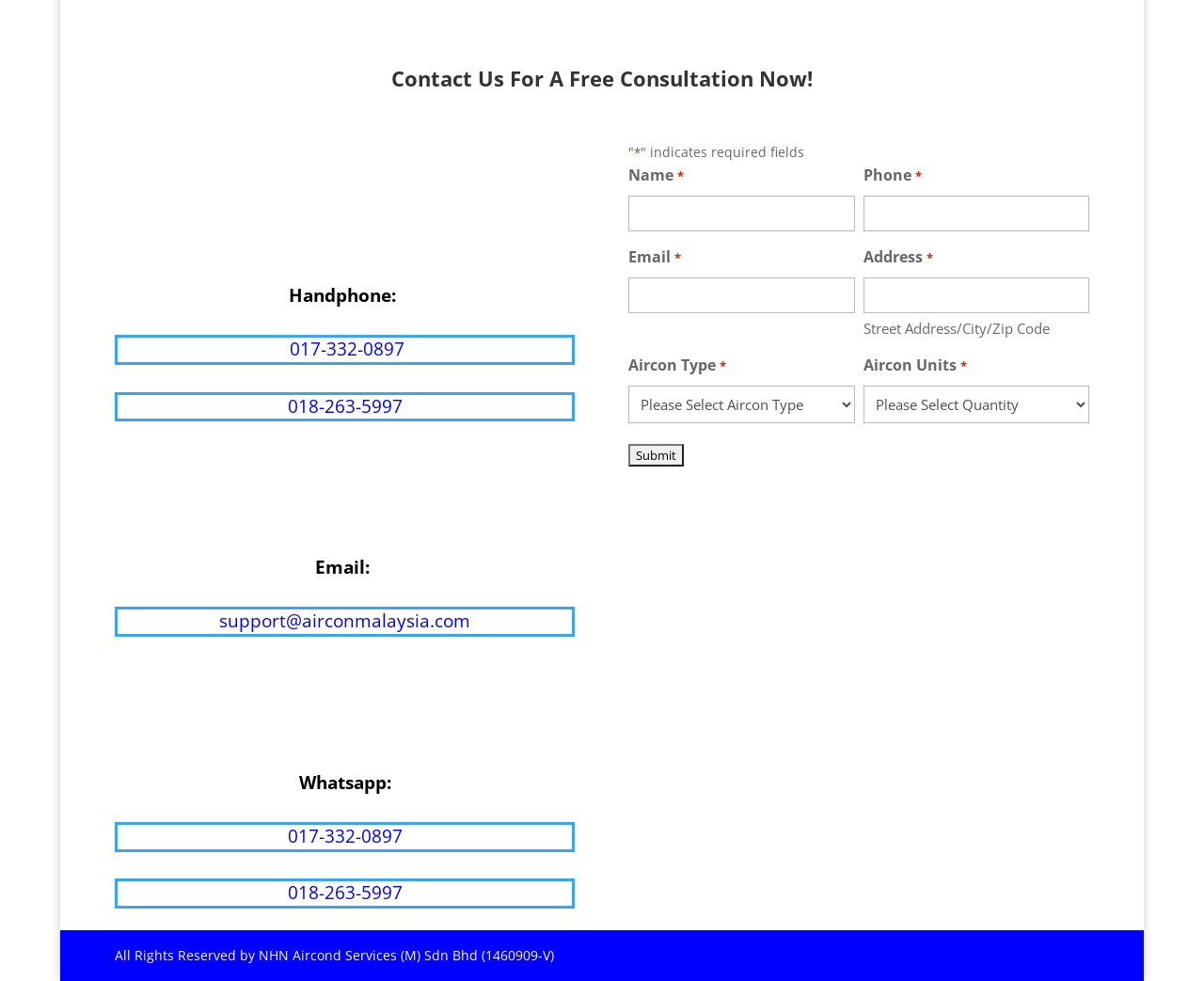What is the purpose of the '*' symbol?
Answer the question with a single word or phrase by looking at the picture.

Indicates required fields